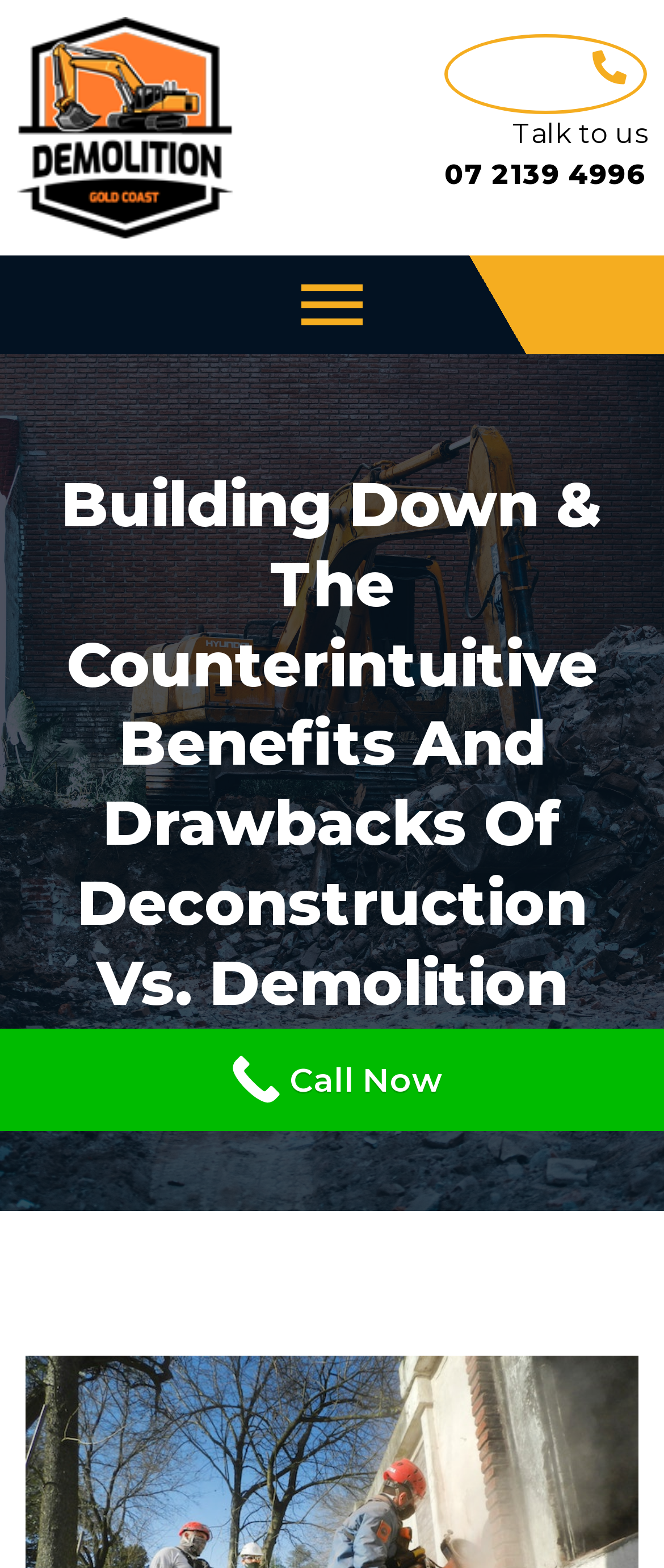Give a one-word or one-phrase response to the question: 
Who is the author of the article?

Saif Stephens